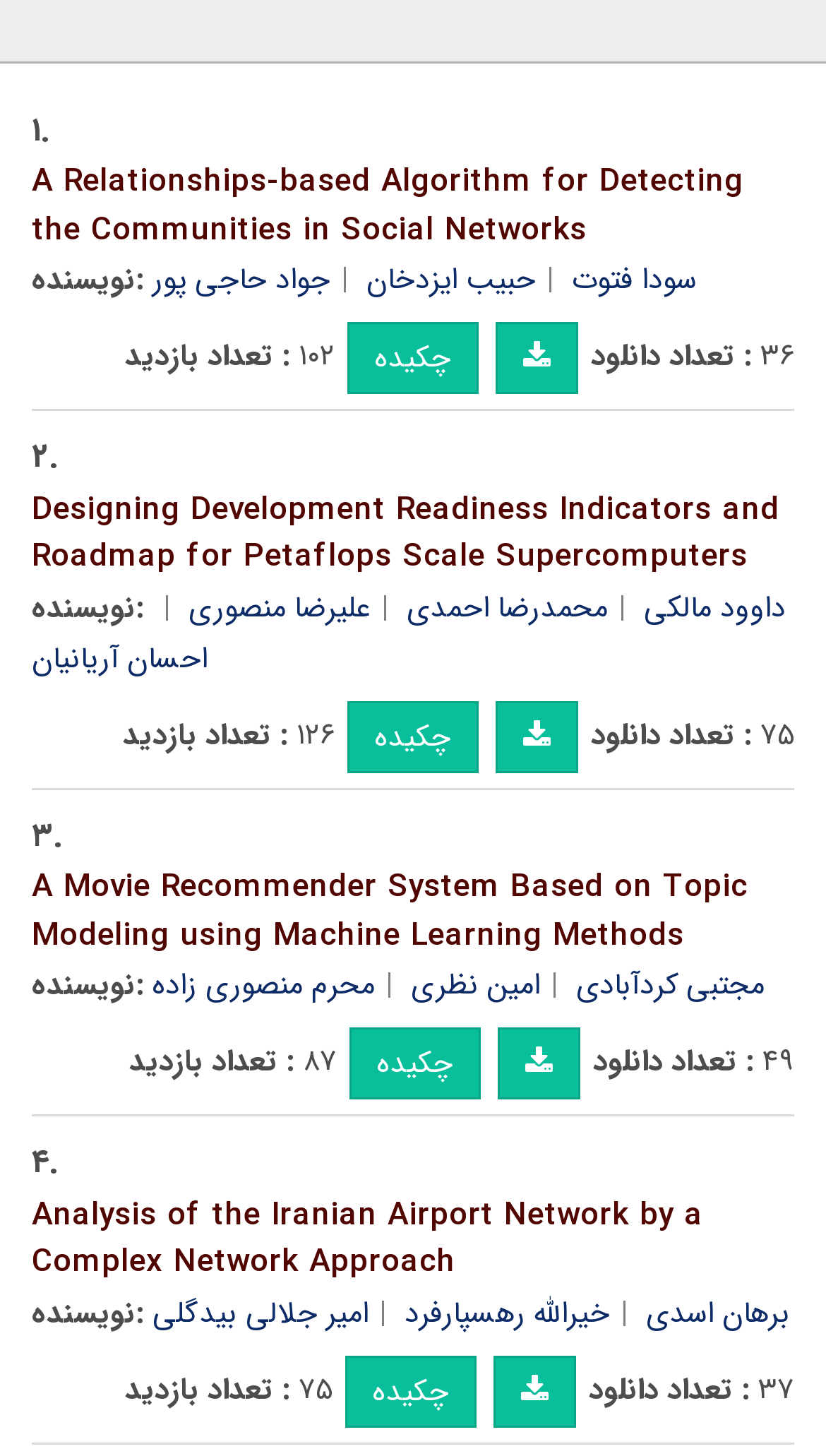Kindly determine the bounding box coordinates for the clickable area to achieve the given instruction: "Read the abstract of 'Analysis of the Iranian Airport Network by a Complex Network Approach'".

[0.038, 0.817, 0.851, 0.885]